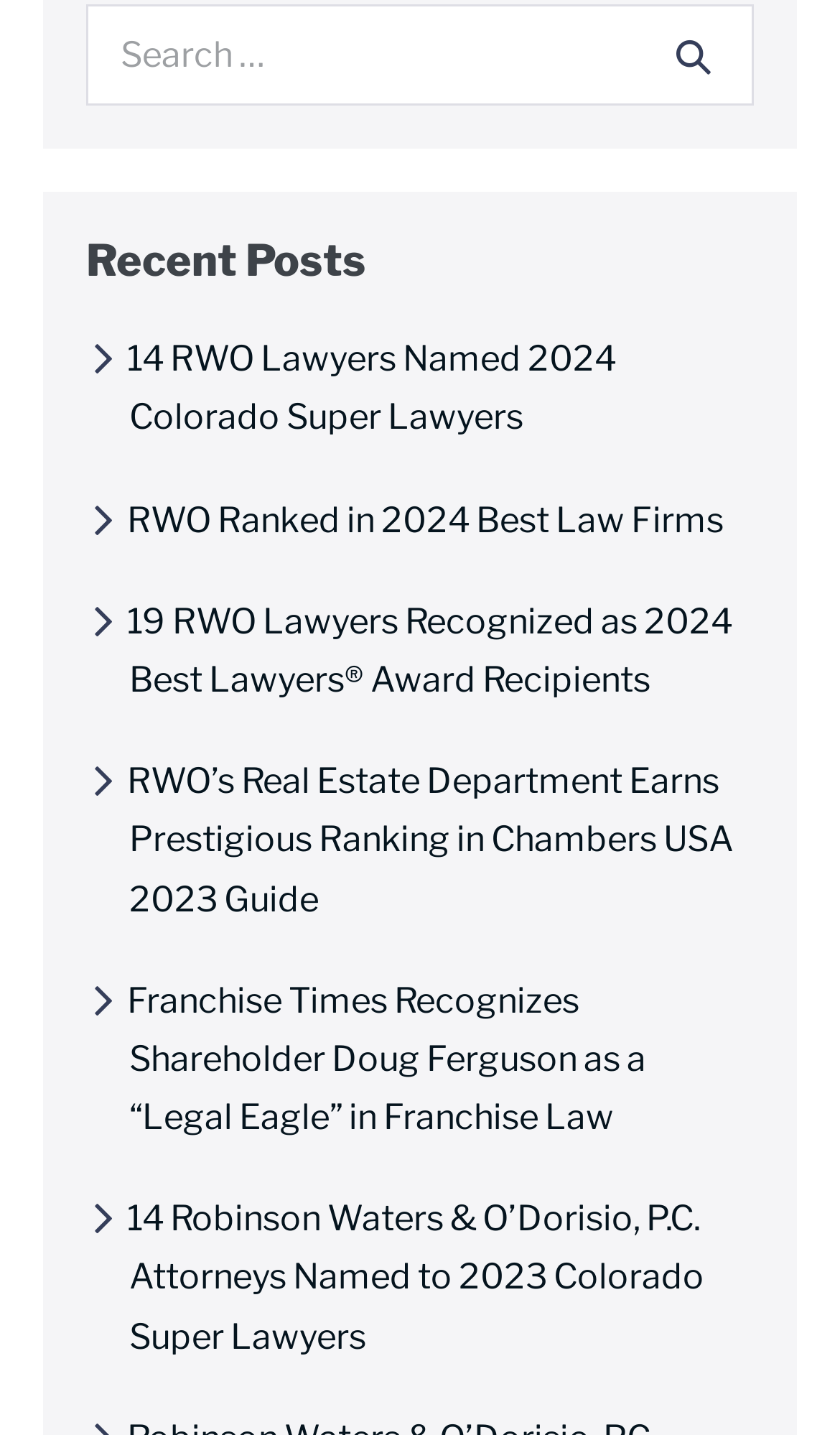What is the last link under 'Recent Posts'?
Based on the image, provide a one-word or brief-phrase response.

14 Robinson Waters & O’Dorisio, P.C. Attorneys Named to 2023 Colorado Super Lawyers